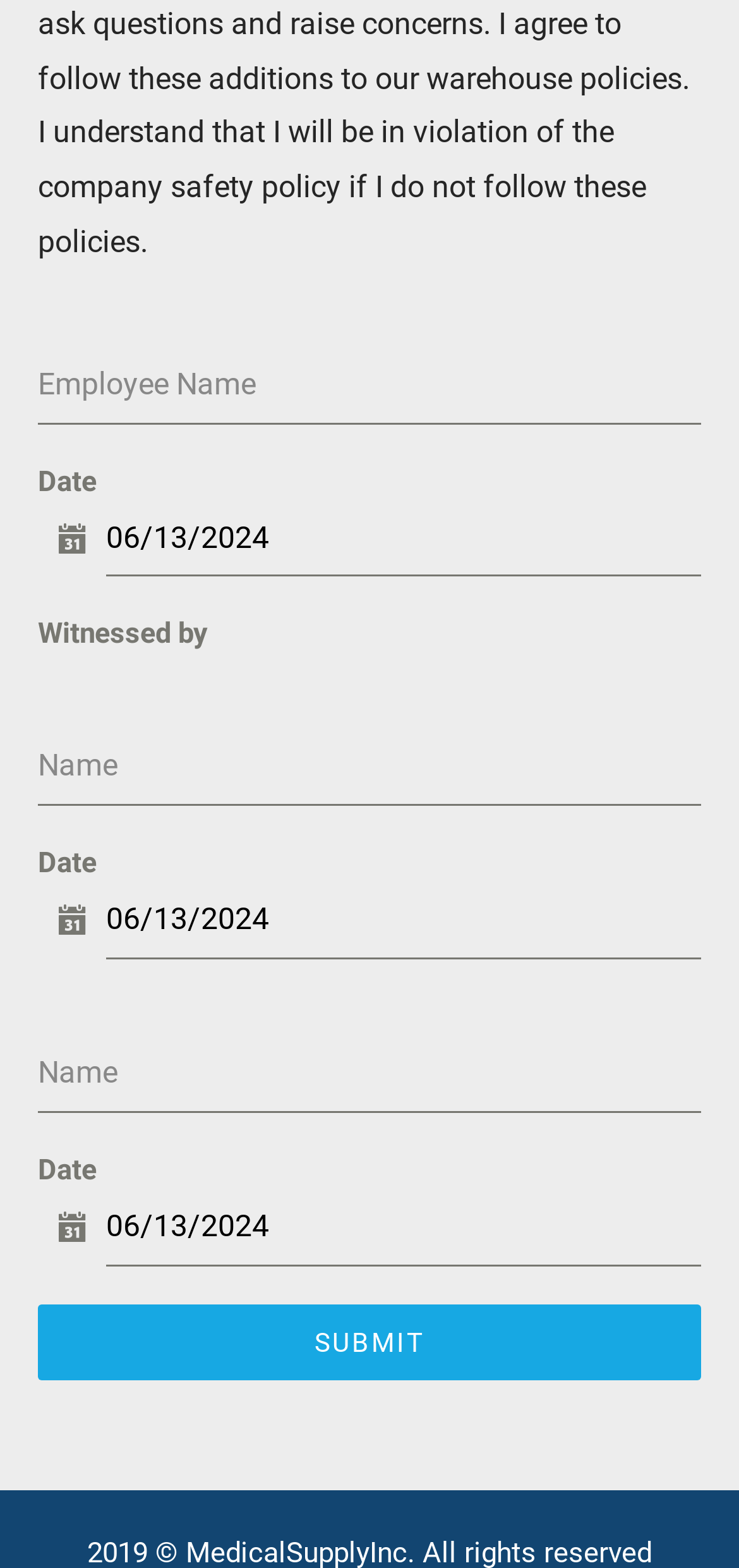How many date fields are there on the page? Using the information from the screenshot, answer with a single word or phrase.

3